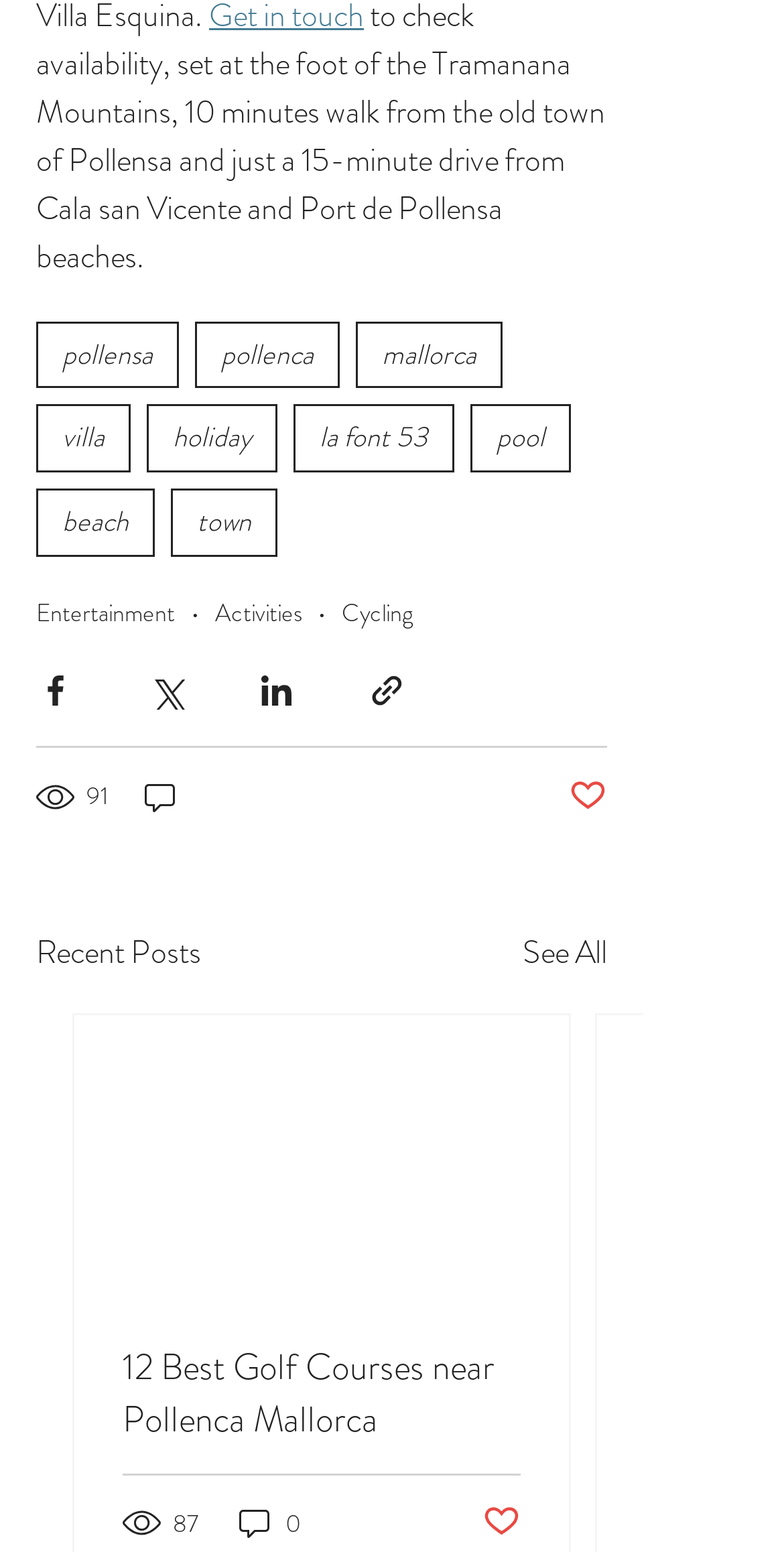Show the bounding box coordinates for the element that needs to be clicked to execute the following instruction: "See all recent posts". Provide the coordinates in the form of four float numbers between 0 and 1, i.e., [left, top, right, bottom].

[0.667, 0.598, 0.774, 0.629]